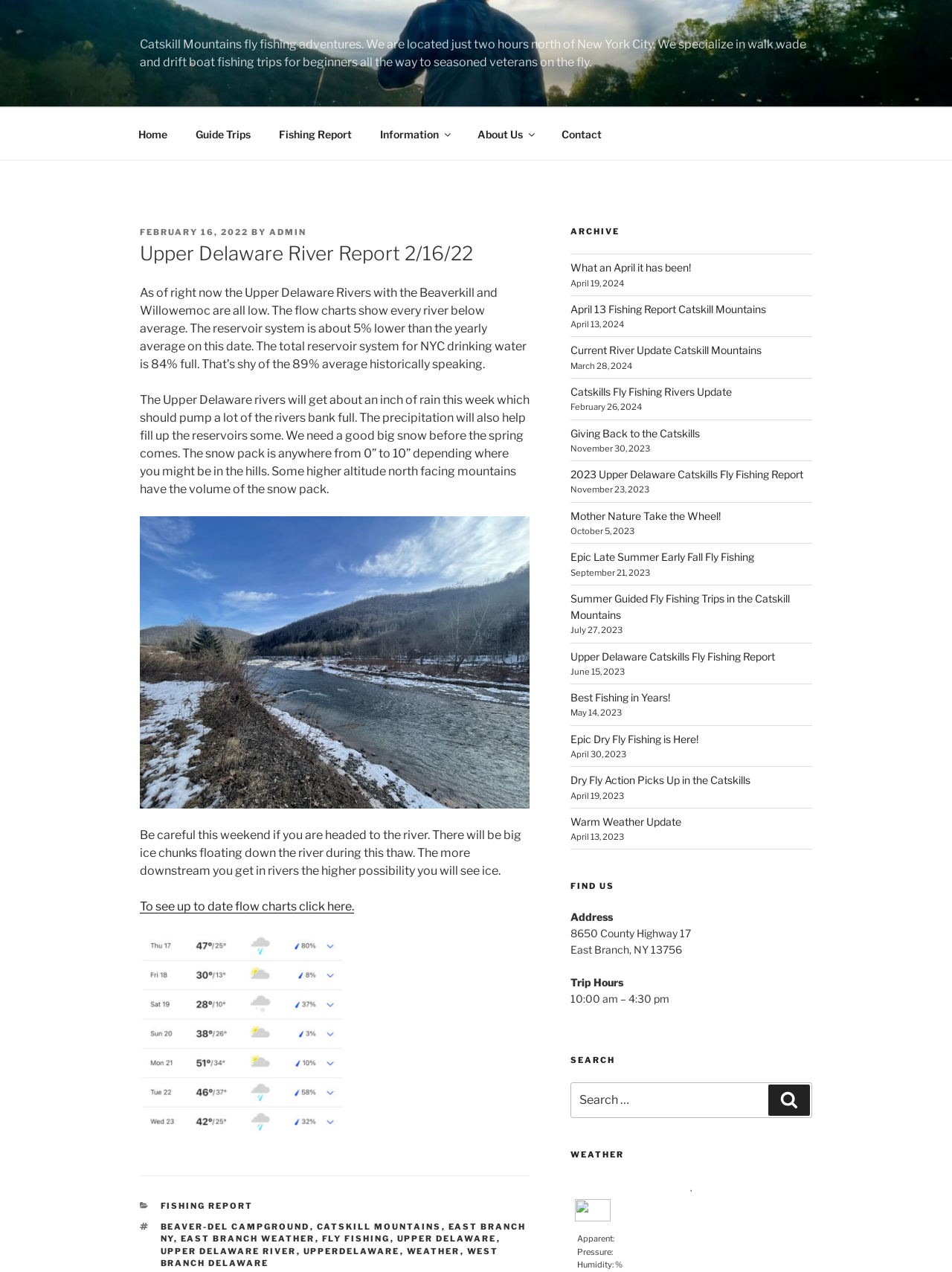Pinpoint the bounding box coordinates of the clickable element needed to complete the instruction: "Search for something". The coordinates should be provided as four float numbers between 0 and 1: [left, top, right, bottom].

[0.599, 0.851, 0.853, 0.879]